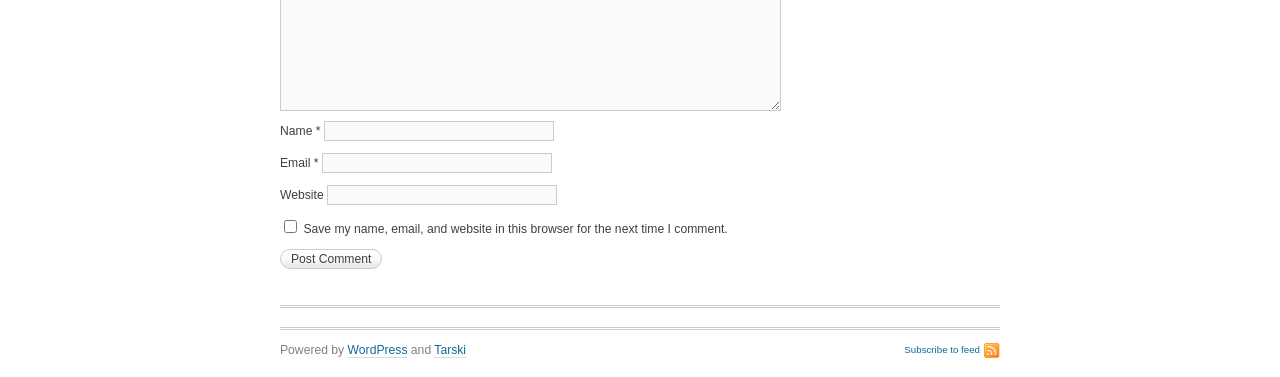What is the label of the checkbox? Please answer the question using a single word or phrase based on the image.

Save my name, email, and website in this browser for the next time I comment.